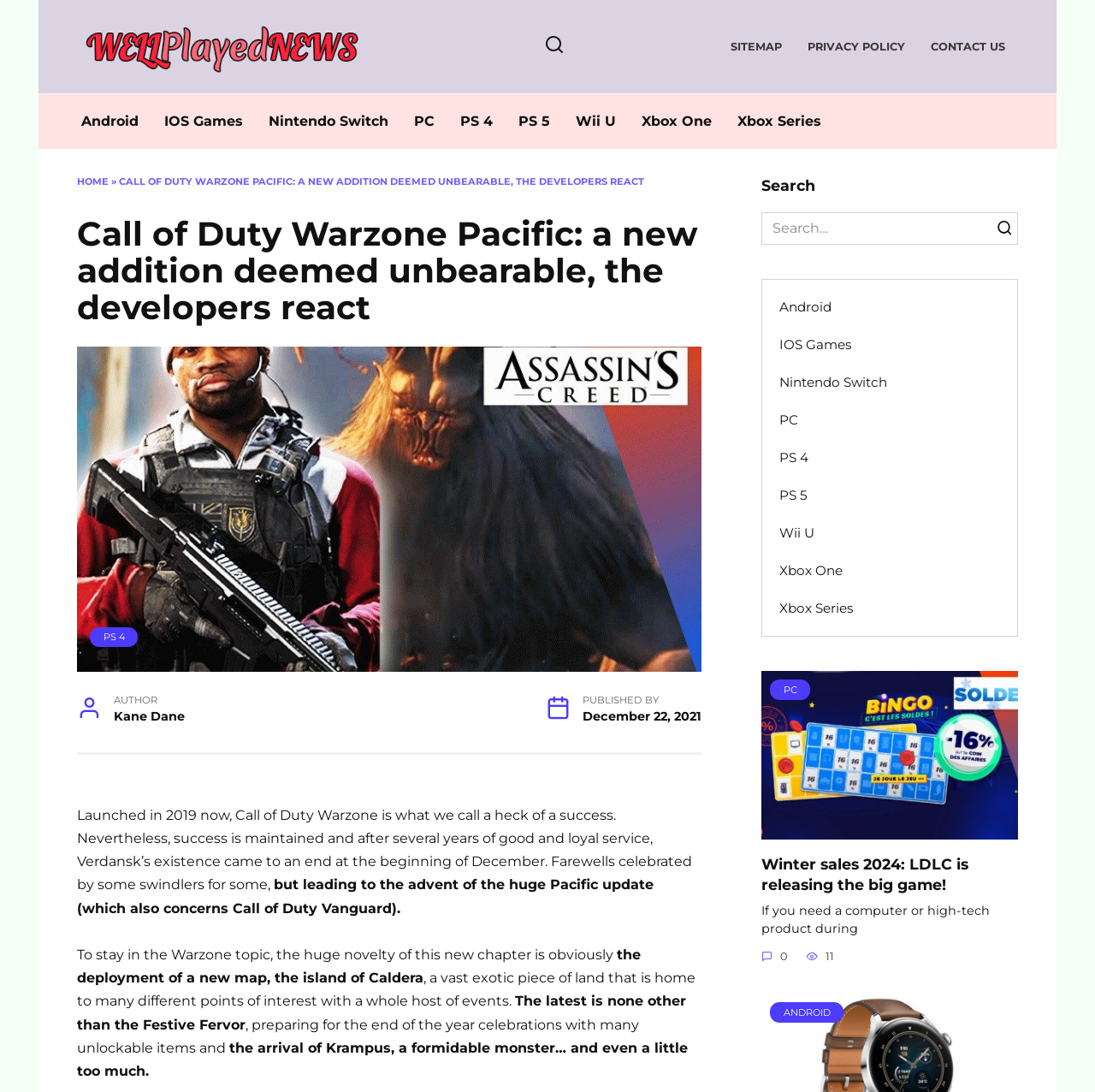What is the name of the news website?
From the screenshot, supply a one-word or short-phrase answer.

Well Played News